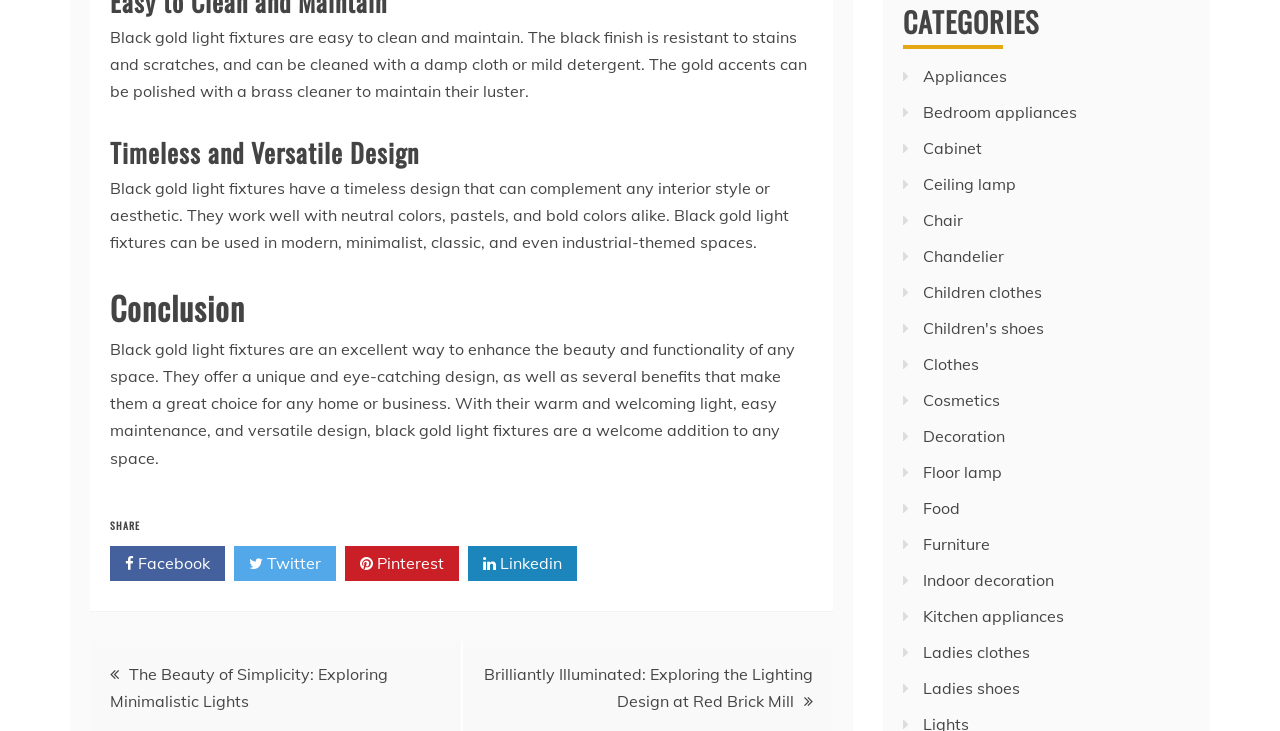Respond with a single word or short phrase to the following question: 
What is the benefit of black gold light fixtures?

Easy to clean and maintain